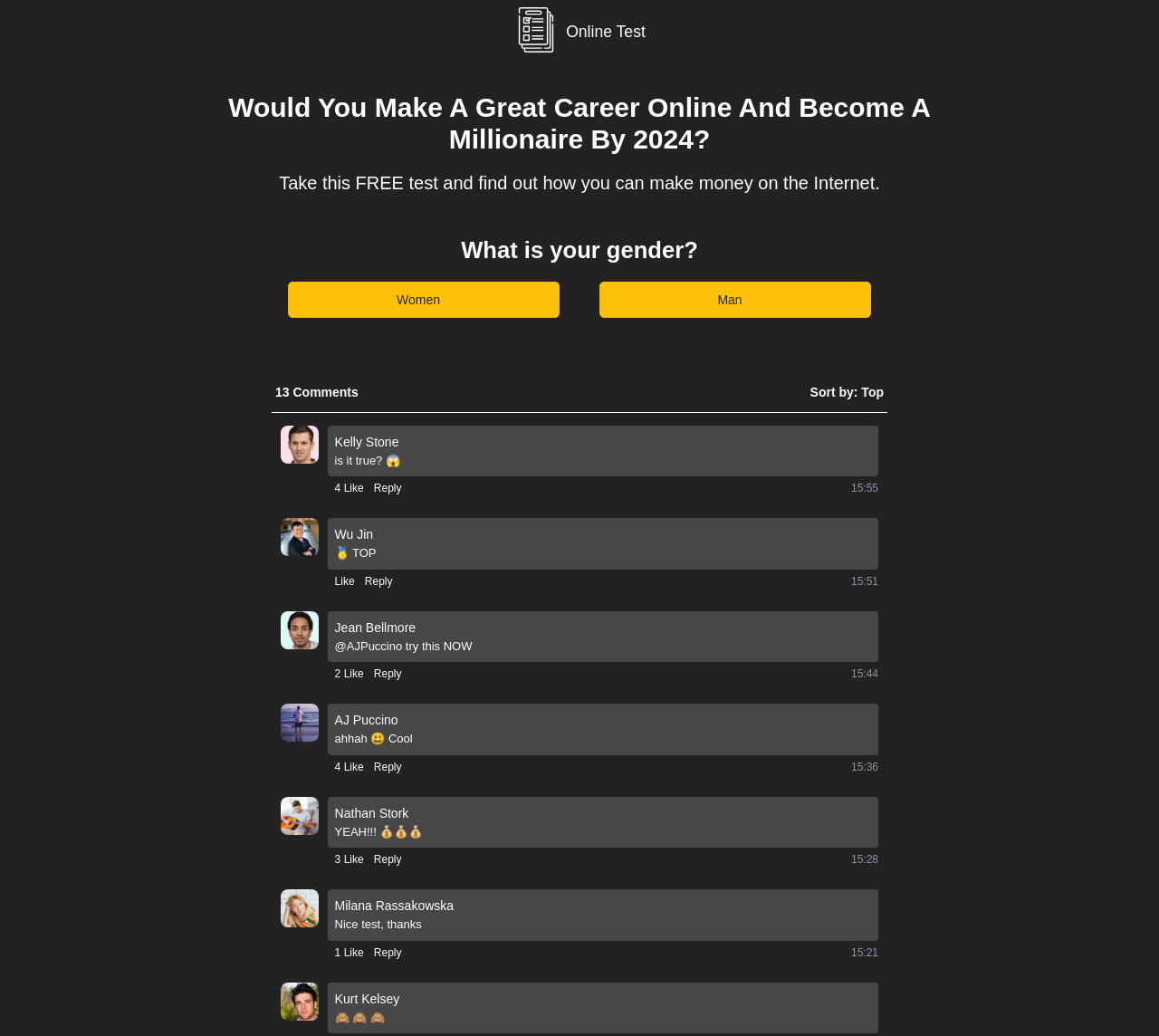Identify and provide the bounding box coordinates of the UI element described: "Reply". The coordinates should be formatted as [left, top, right, bottom], with each number being a float between 0 and 1.

[0.323, 0.732, 0.346, 0.748]